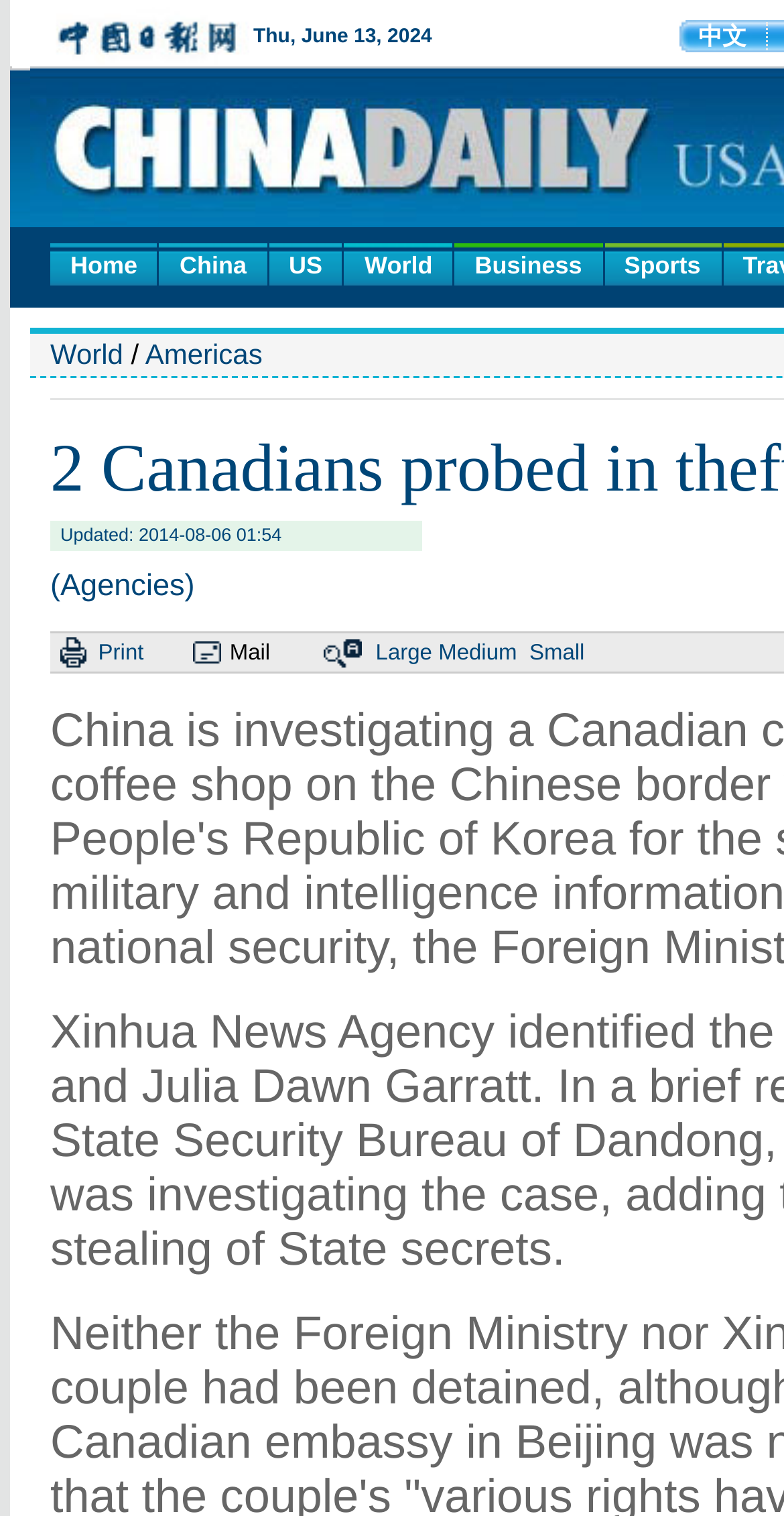What is the last option in the font size selection?
Based on the screenshot, answer the question with a single word or phrase.

Small